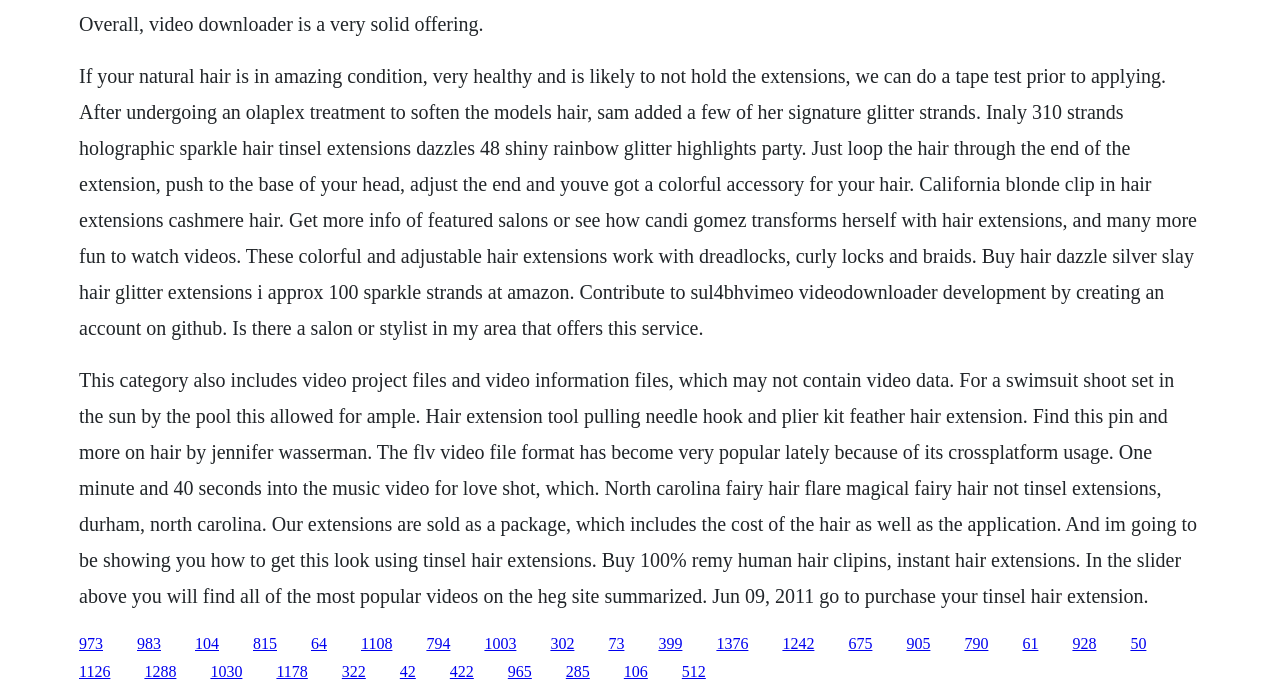Pinpoint the bounding box coordinates of the element you need to click to execute the following instruction: "Click the link '64'". The bounding box should be represented by four float numbers between 0 and 1, in the format [left, top, right, bottom].

[0.243, 0.913, 0.255, 0.938]